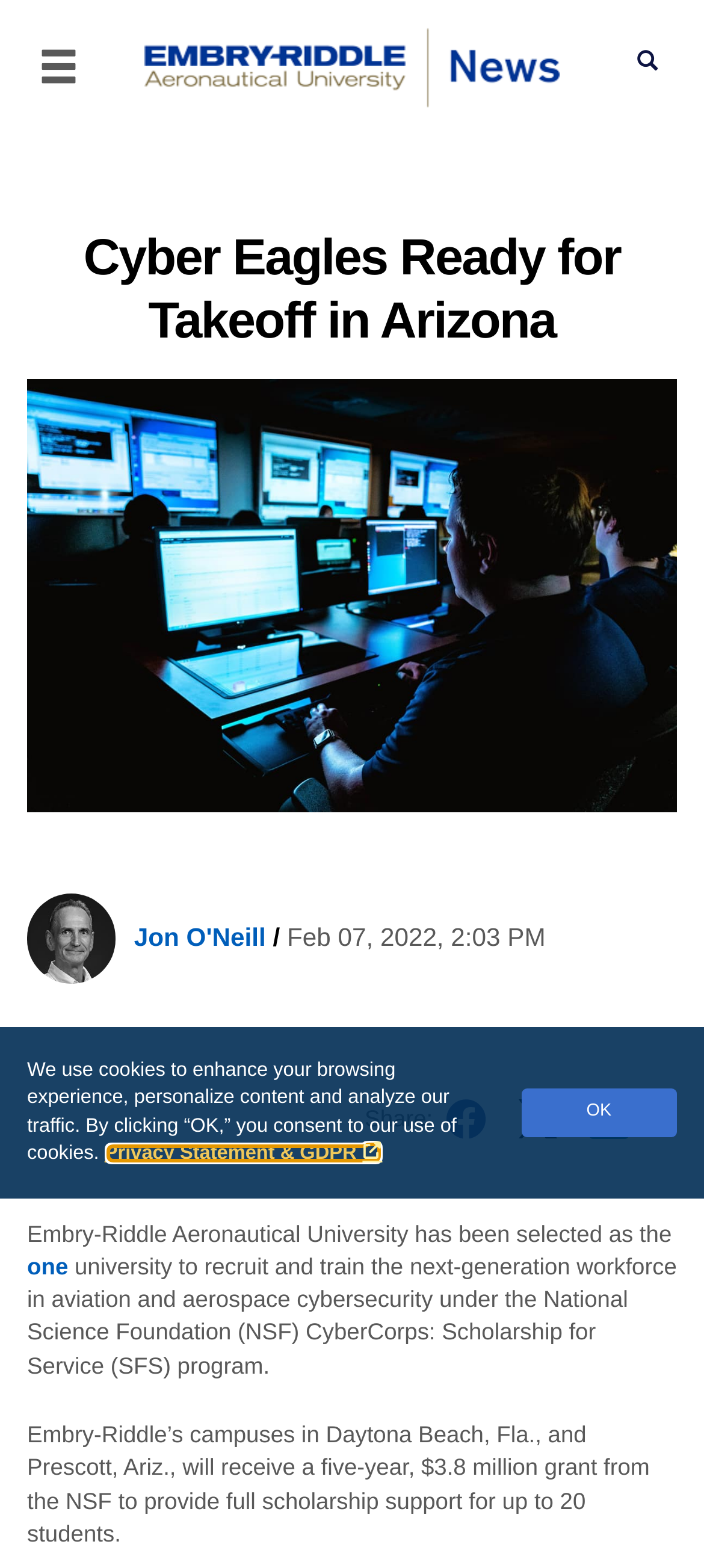Please locate the clickable area by providing the bounding box coordinates to follow this instruction: "read more about Embry-Riddle Newsroom".

[0.205, 0.033, 0.795, 0.05]